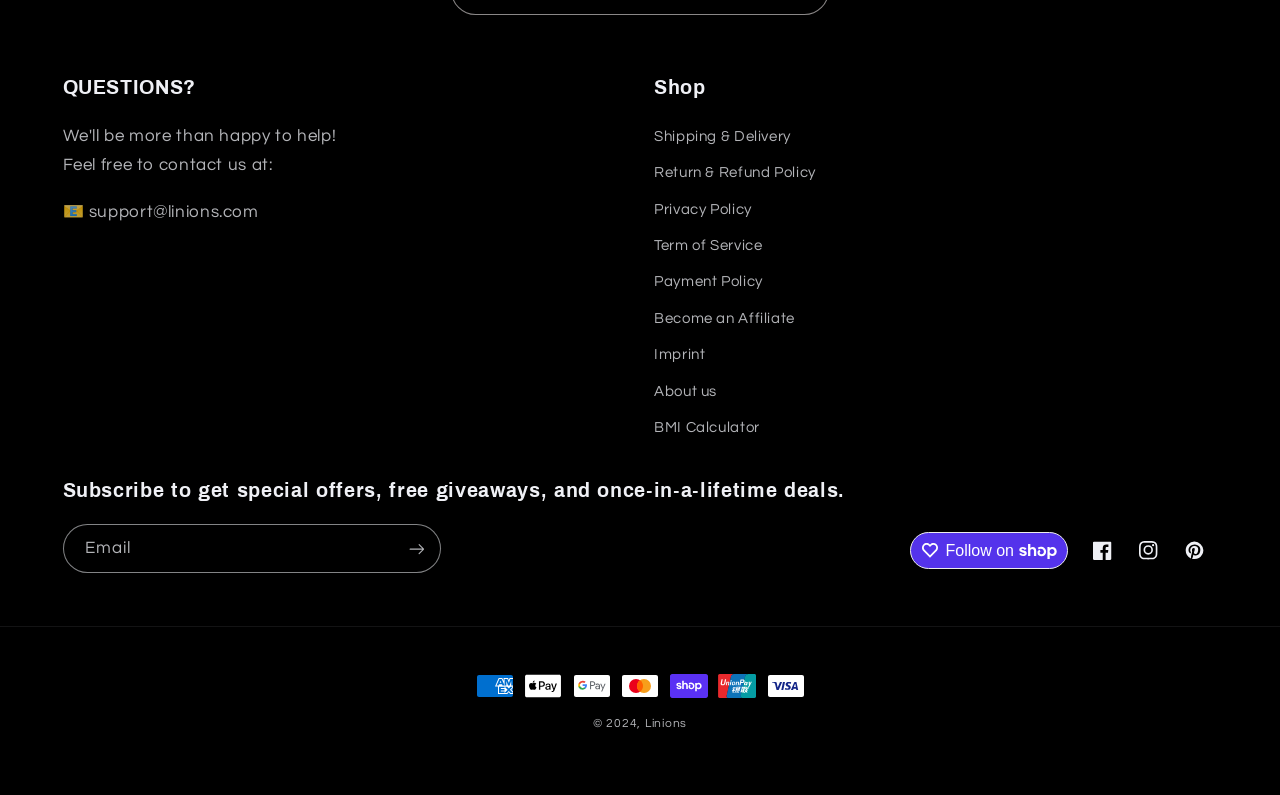Please answer the following question as detailed as possible based on the image: 
What are the payment methods accepted?

The payment methods accepted can be found at the bottom of the webpage, where there are images of different payment method logos, including American Express, Apple Pay, Google Pay, Mastercard, Shop Pay, Union Pay, and Visa.